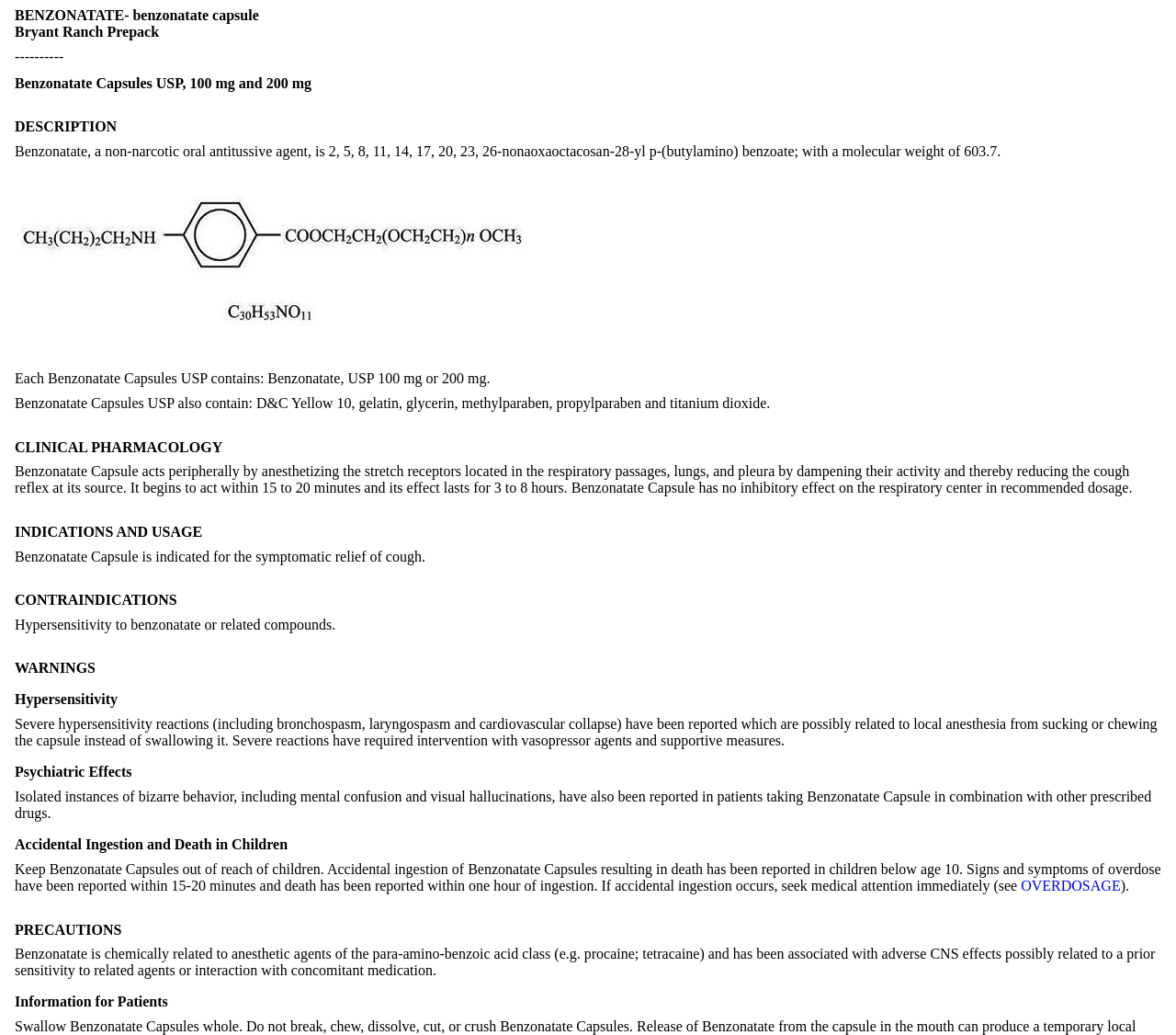Please give a one-word or short phrase response to the following question: 
What is the warning for accidental ingestion of Benzonatate Capsules in children?

Death has been reported